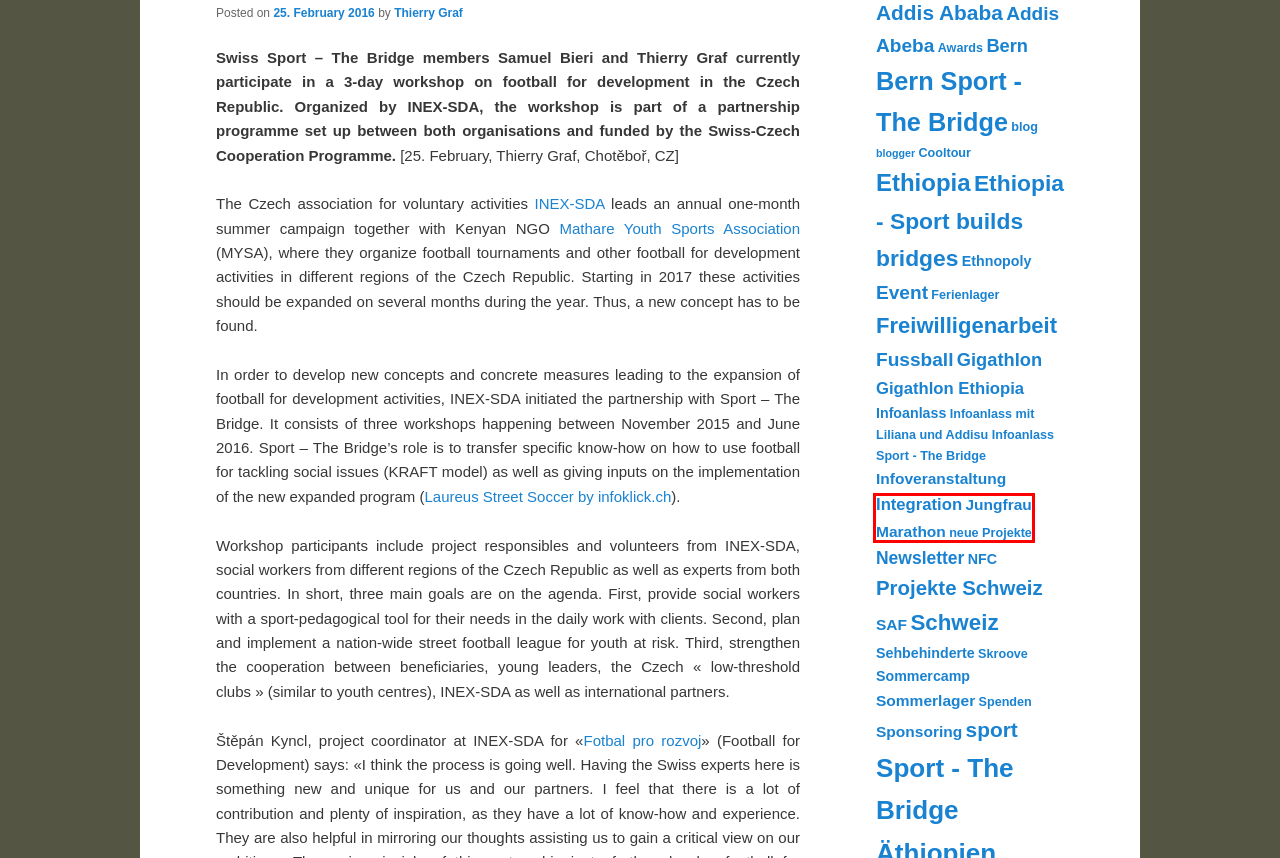You are presented with a screenshot of a webpage that includes a red bounding box around an element. Determine which webpage description best matches the page that results from clicking the element within the red bounding box. Here are the candidates:
A. Sponsoring | Sport – The Bridge Blog
B. Home: Laureus Streetsoccer
C. Thierry Graf | Sport – The Bridge Blog
D. neue Projekte | Sport – The Bridge Blog
E. Gigathlon | Sport – The Bridge Blog
F. Awards | Sport – The Bridge Blog
G. Cooltour | Sport – The Bridge Blog
H. Jungfrau Marathon | Sport – The Bridge Blog

H